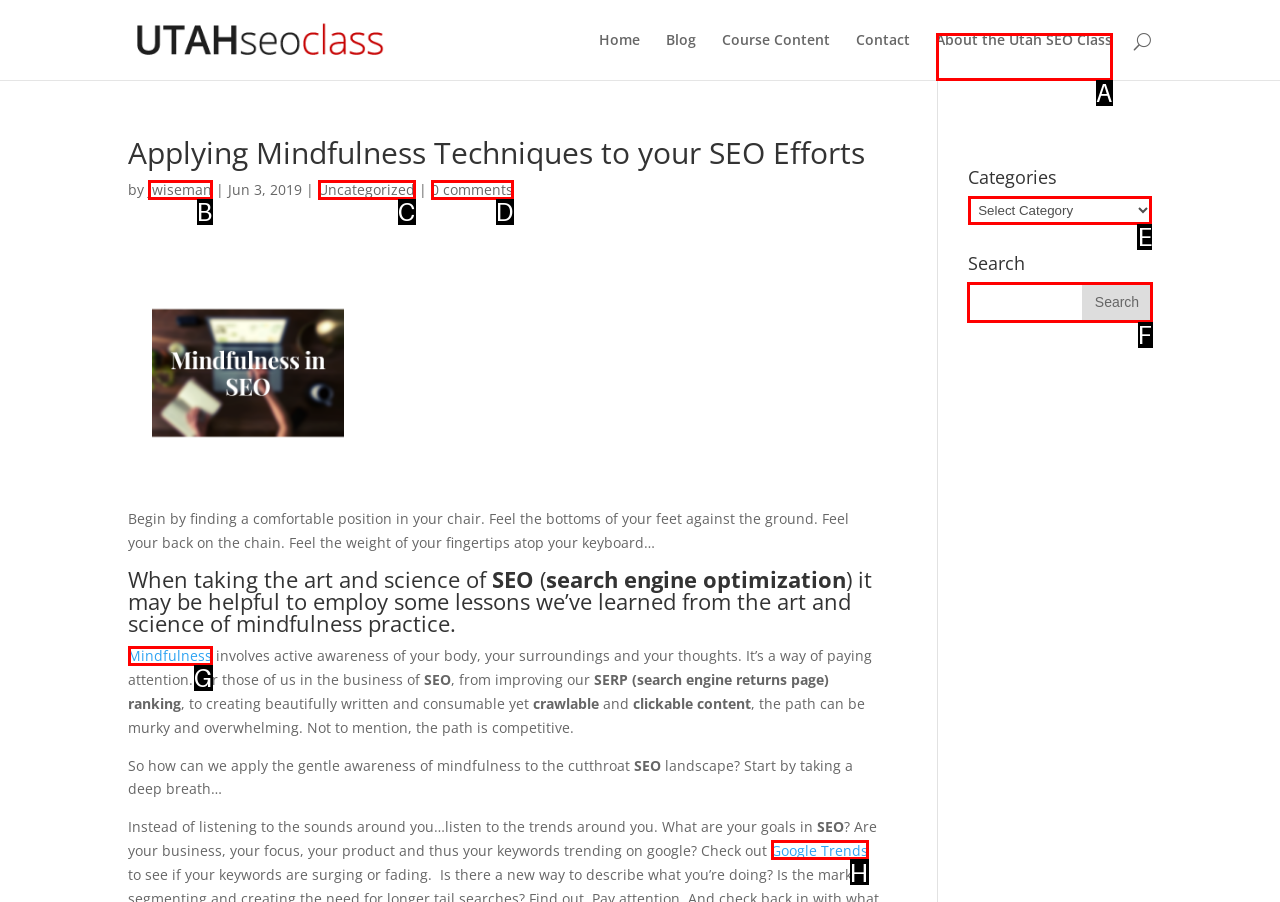Which UI element's letter should be clicked to achieve the task: Search for a keyword
Provide the letter of the correct choice directly.

F